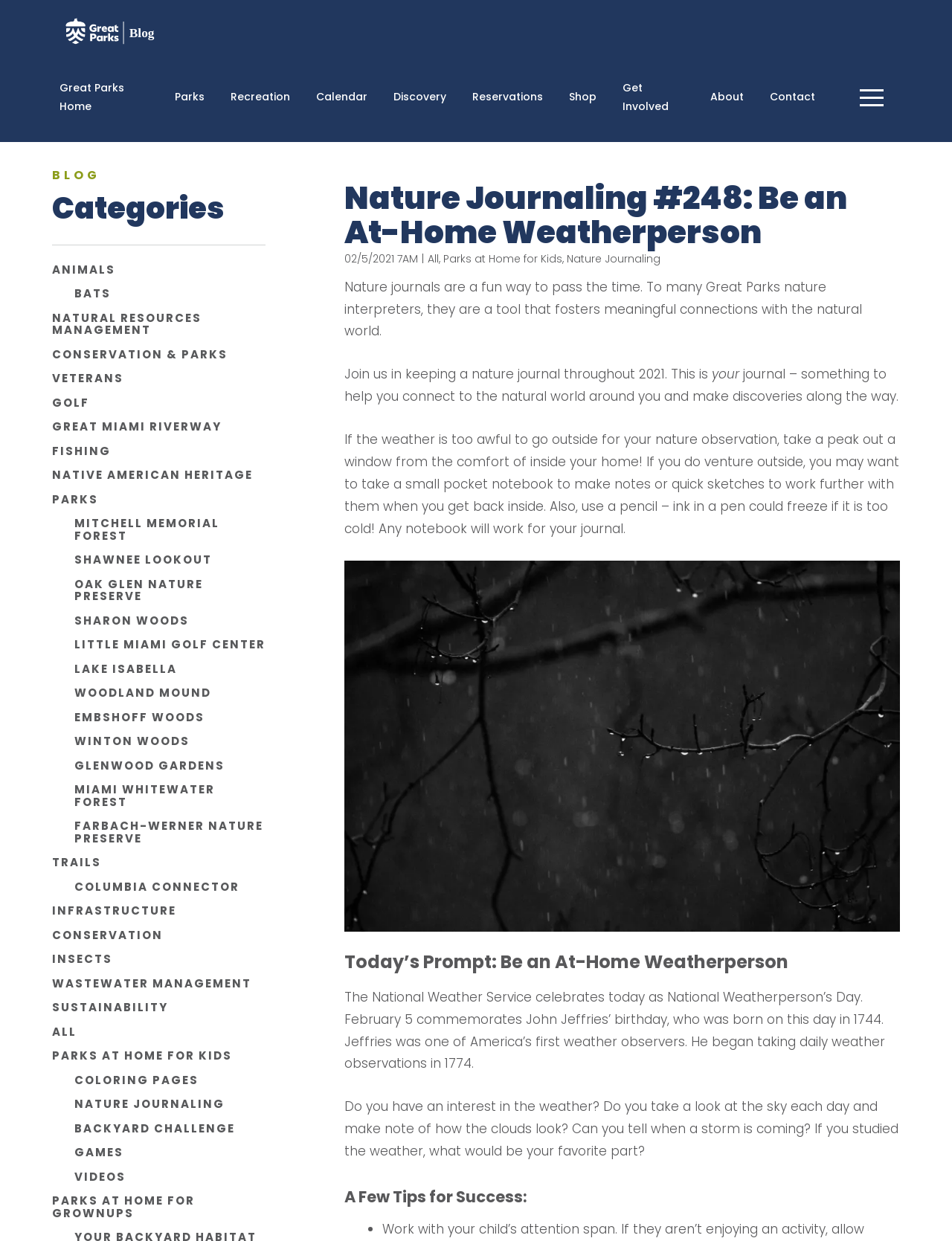Could you specify the bounding box coordinates for the clickable section to complete the following instruction: "Search for something"?

None